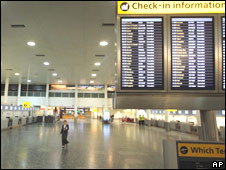What is displayed on the board above?
Answer the question with a single word or phrase derived from the image.

Check-in information